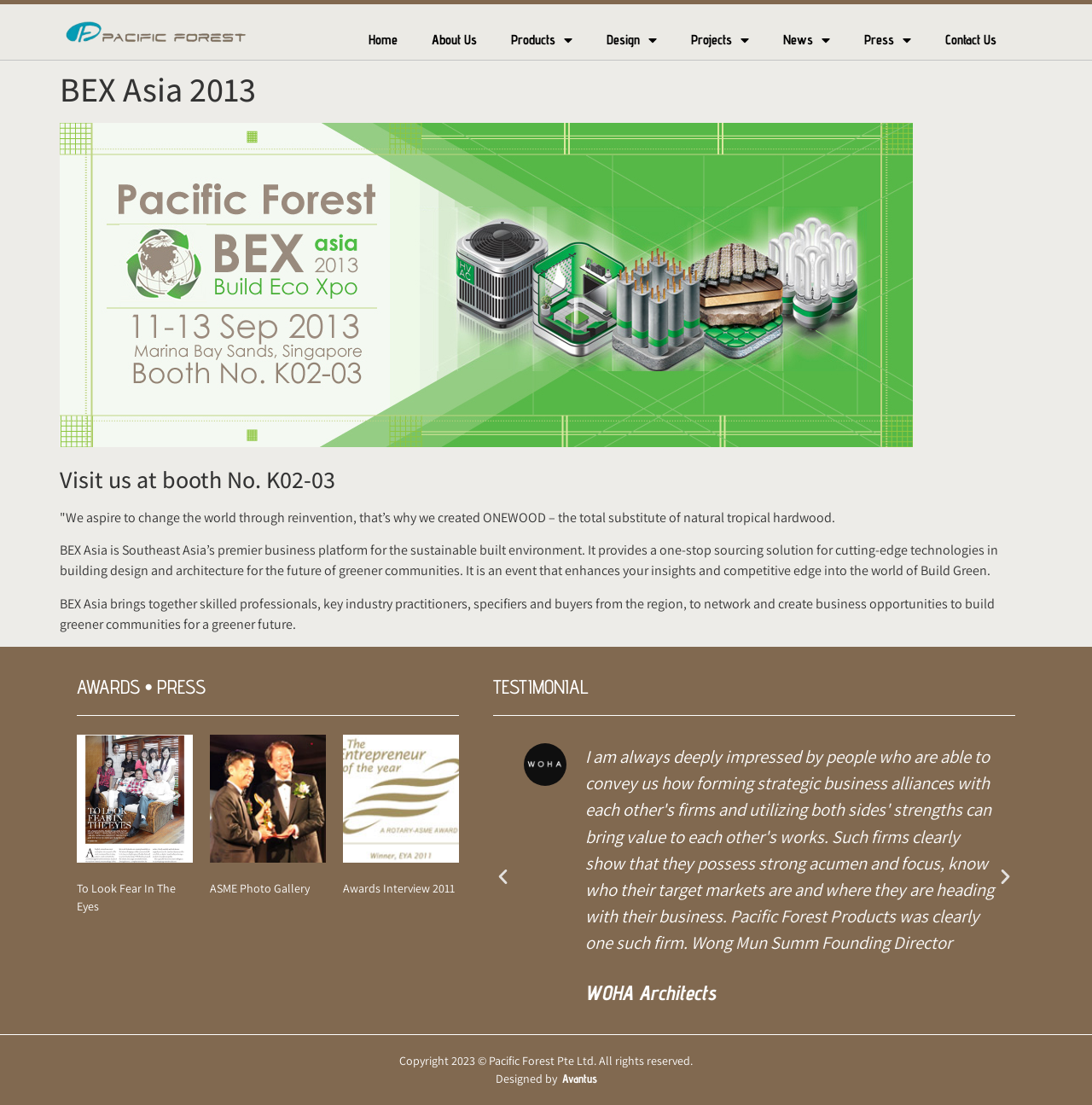Locate the bounding box coordinates of the element you need to click to accomplish the task described by this instruction: "Visit the Avantus website".

[0.514, 0.97, 0.546, 0.982]